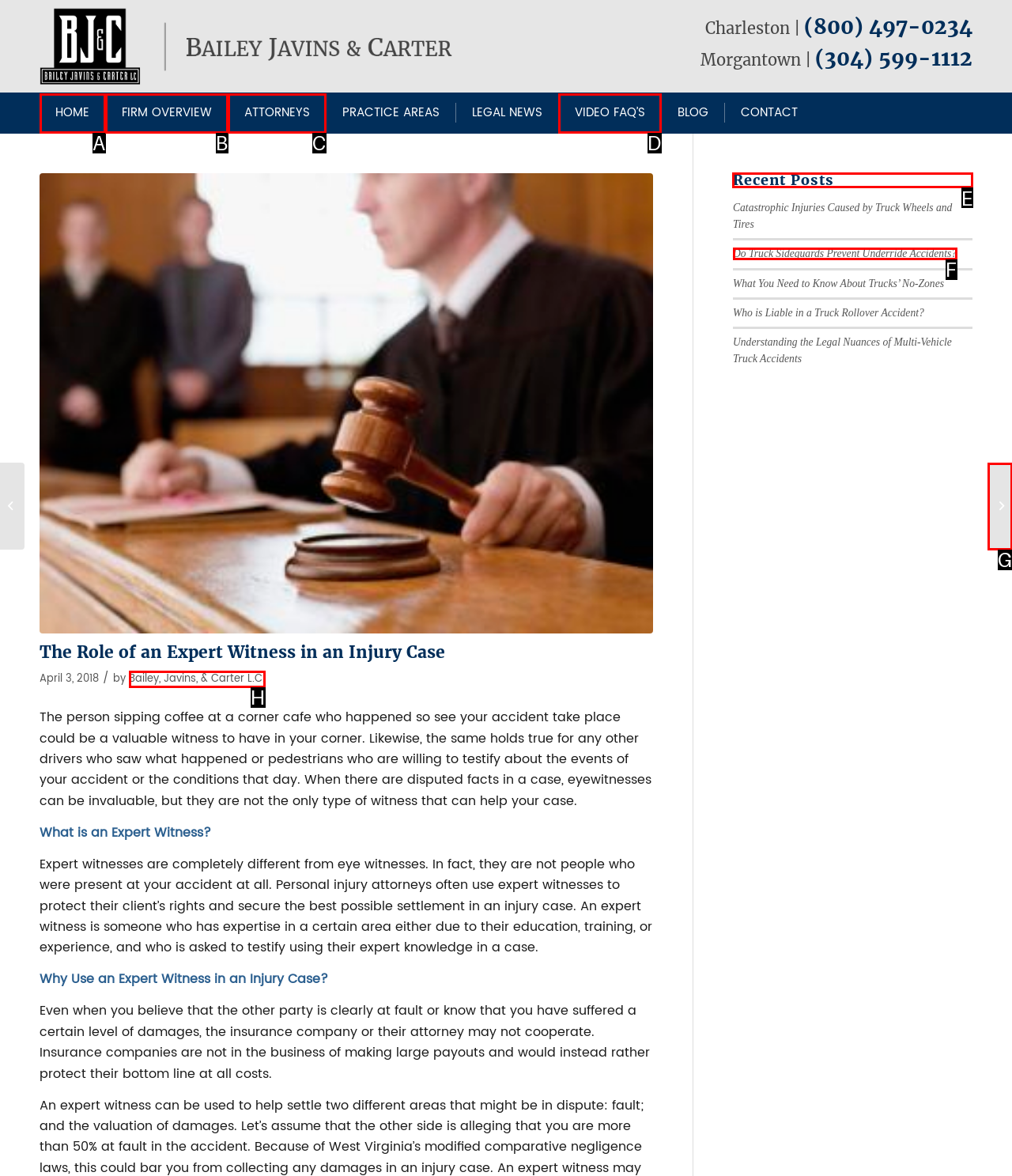Please identify the correct UI element to click for the task: View product details of Romero city Respond with the letter of the appropriate option.

None